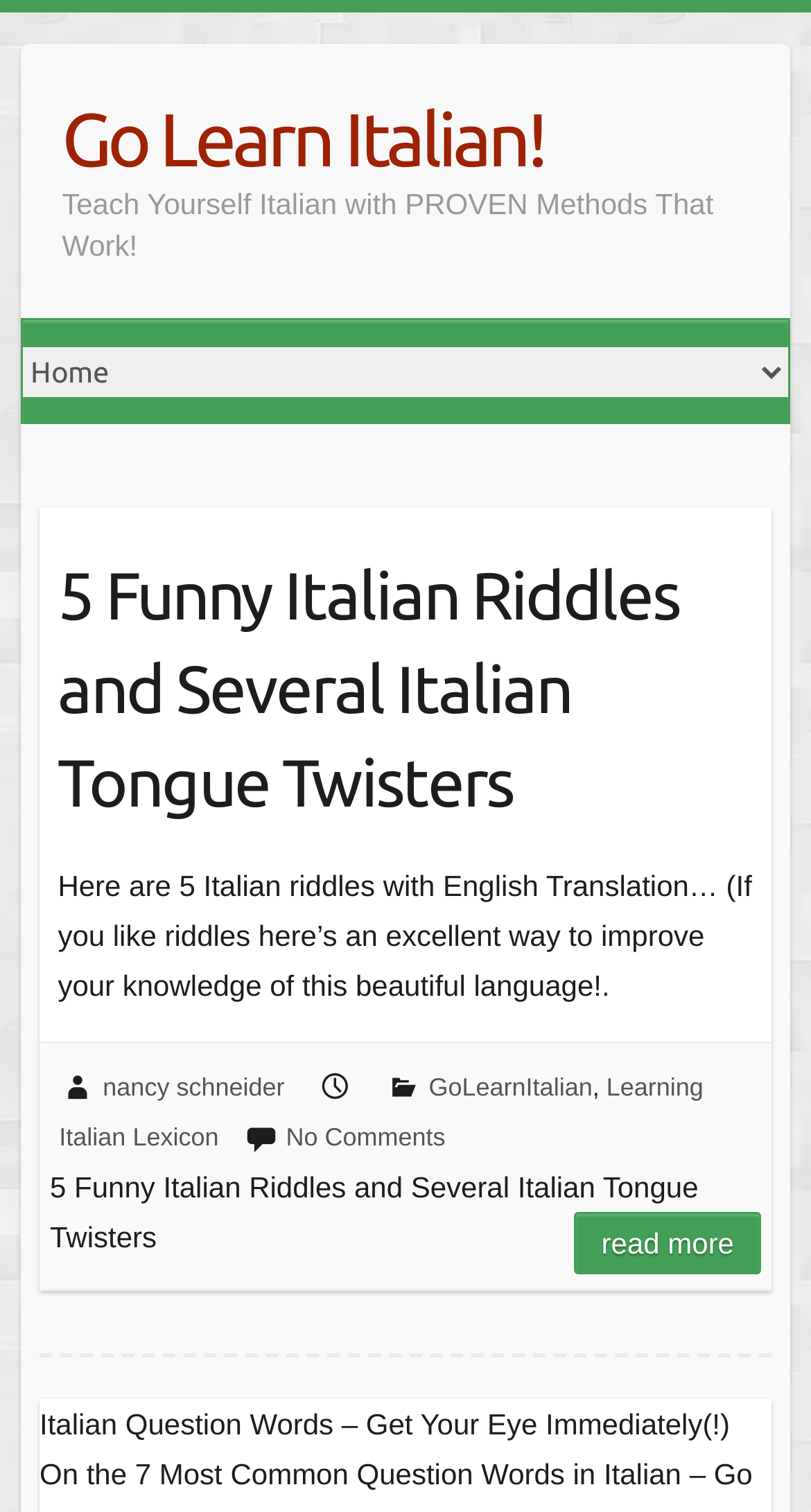How many comments are there on the article?
Please provide a detailed answer to the question.

I found the number of comments by looking at the link 'No Comments' which suggests that there are no comments on the article.